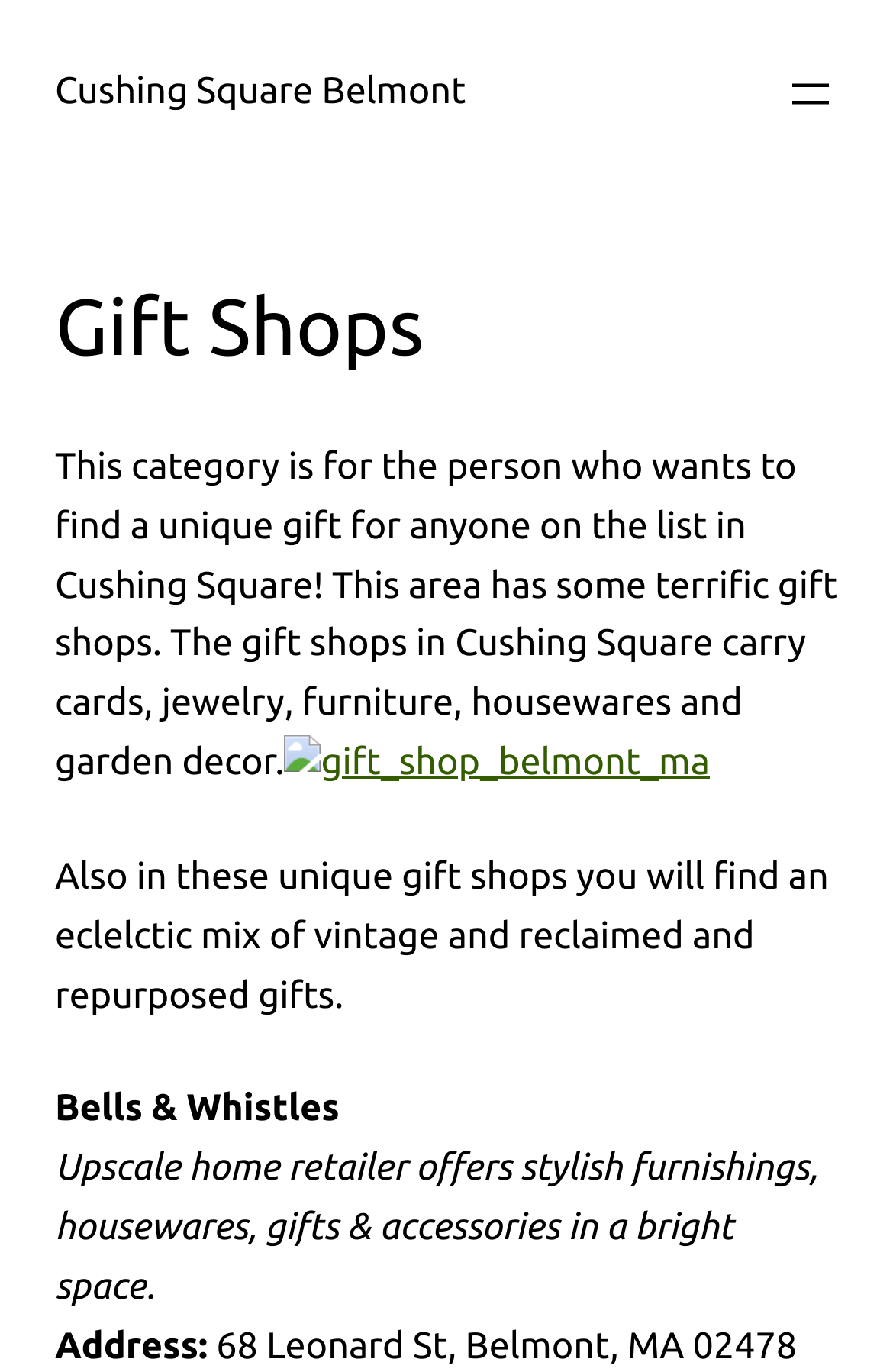Use a single word or phrase to answer the following:
What is the purpose of this webpage?

To find unique gifts in Cushing Square